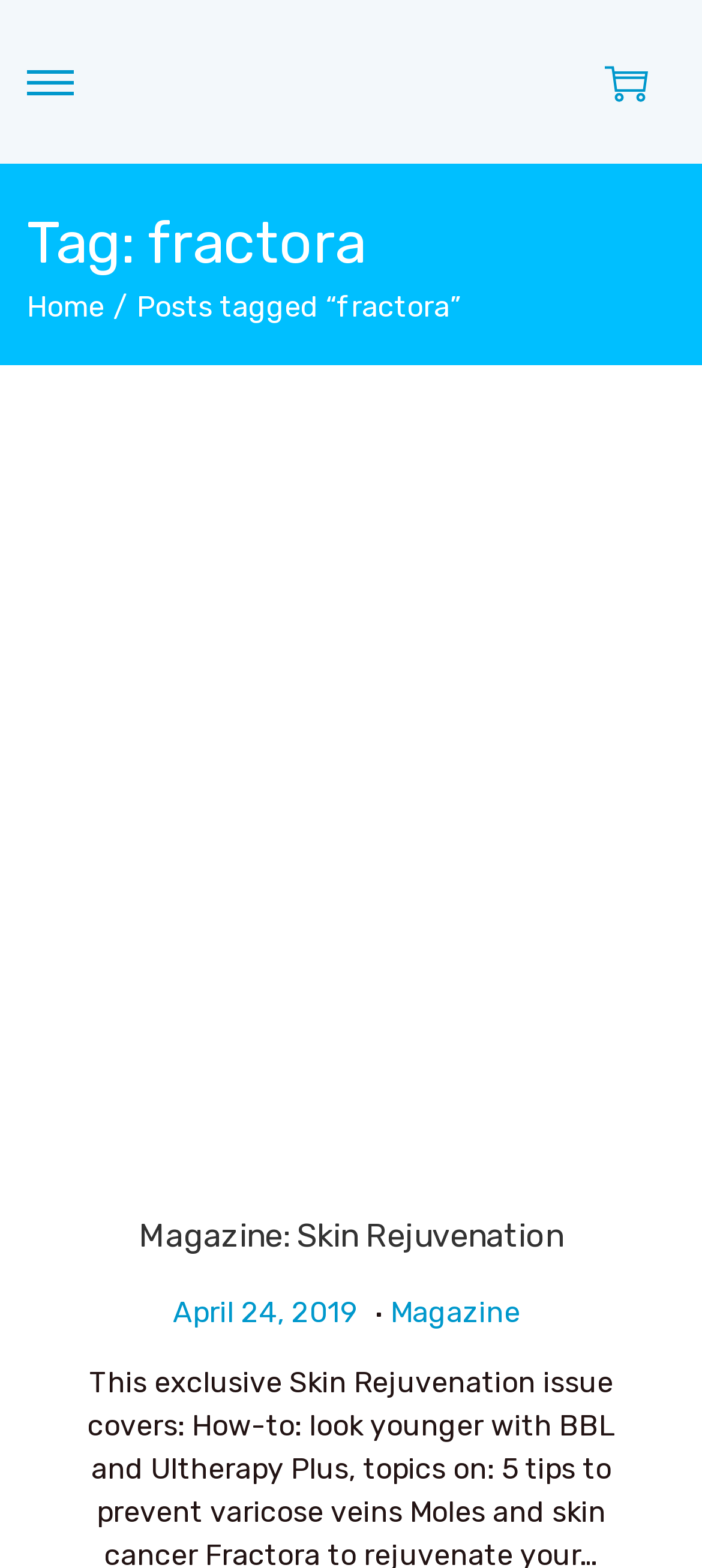Based on the element description, predict the bounding box coordinates (top-left x, top-left y, bottom-right x, bottom-right y) for the UI element in the screenshot: image/svg+xml 0

[0.862, 0.038, 0.923, 0.066]